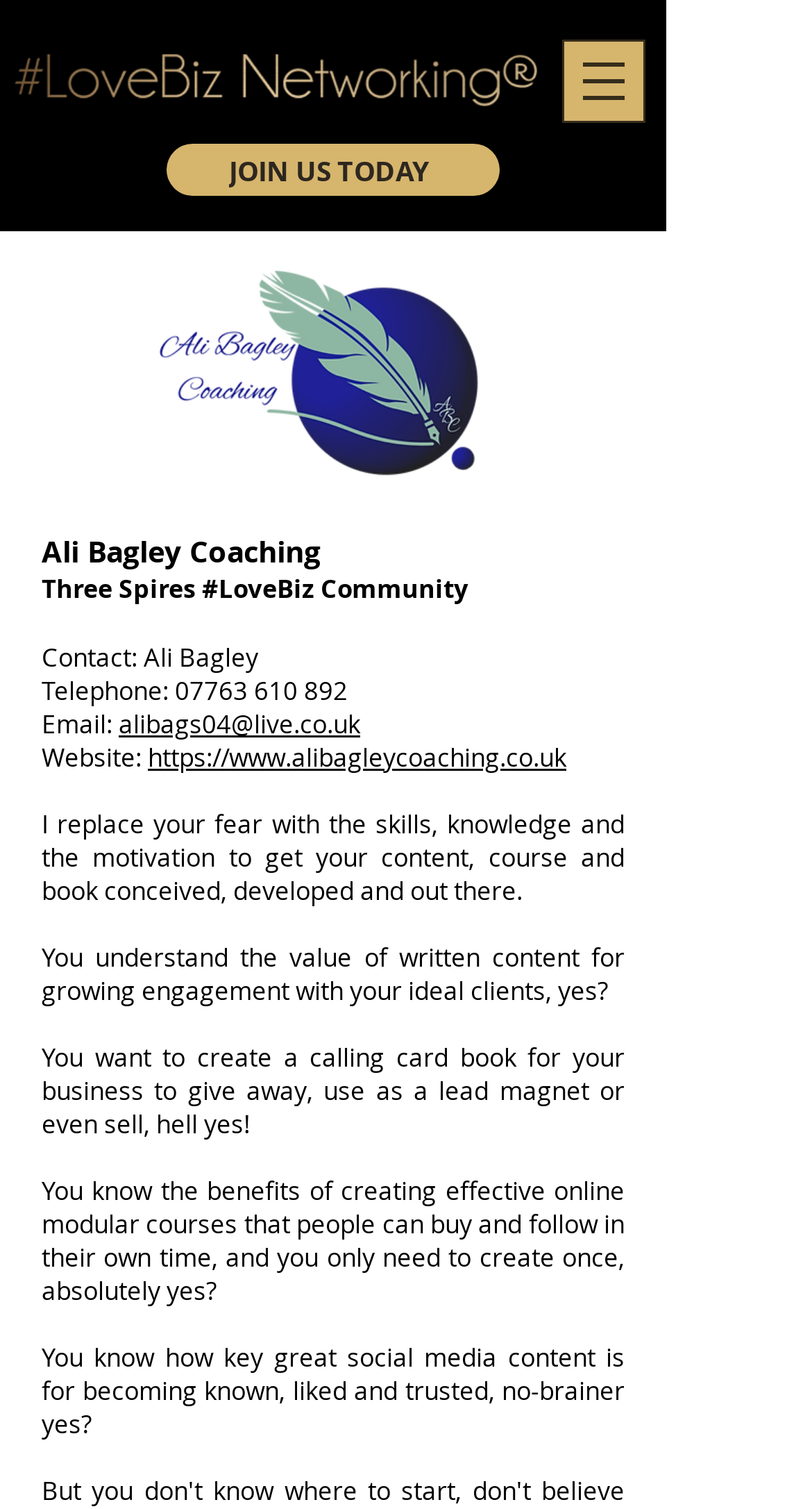Reply to the question below using a single word or brief phrase:
What is the email address of the coach?

alibags04@live.co.uk